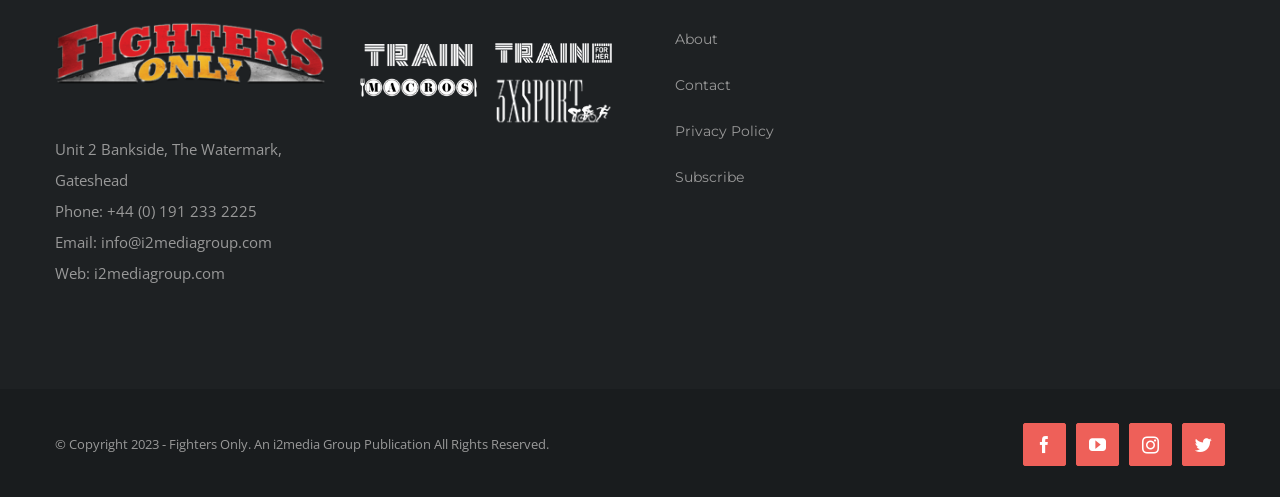What social media platforms are linked on the webpage?
Based on the content of the image, thoroughly explain and answer the question.

I found the social media platforms by looking at the links at the bottom of the page, which contain icons and text corresponding to each platform.